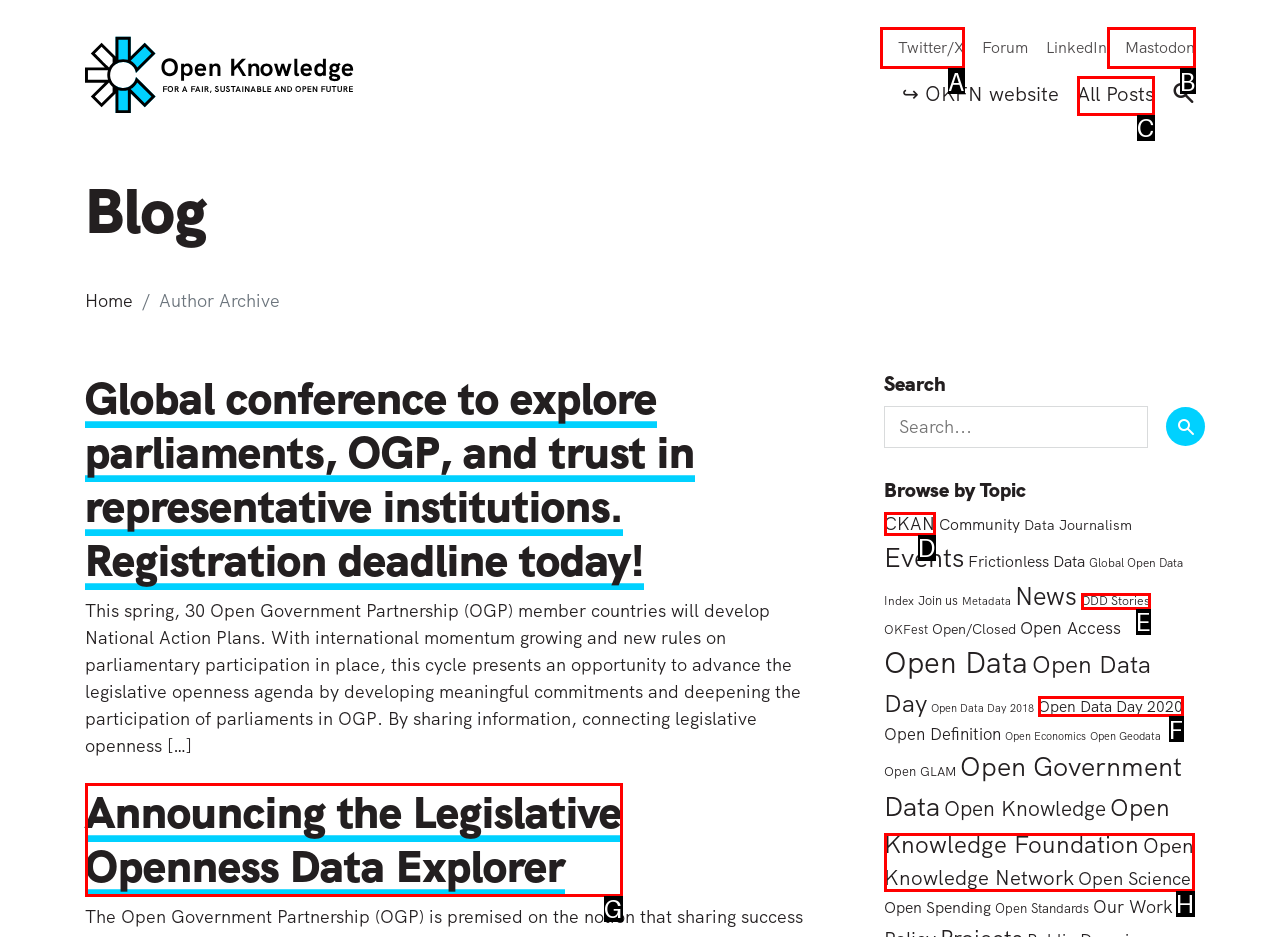Identify which HTML element matches the description: Open Data Day 2020
Provide your answer in the form of the letter of the correct option from the listed choices.

F